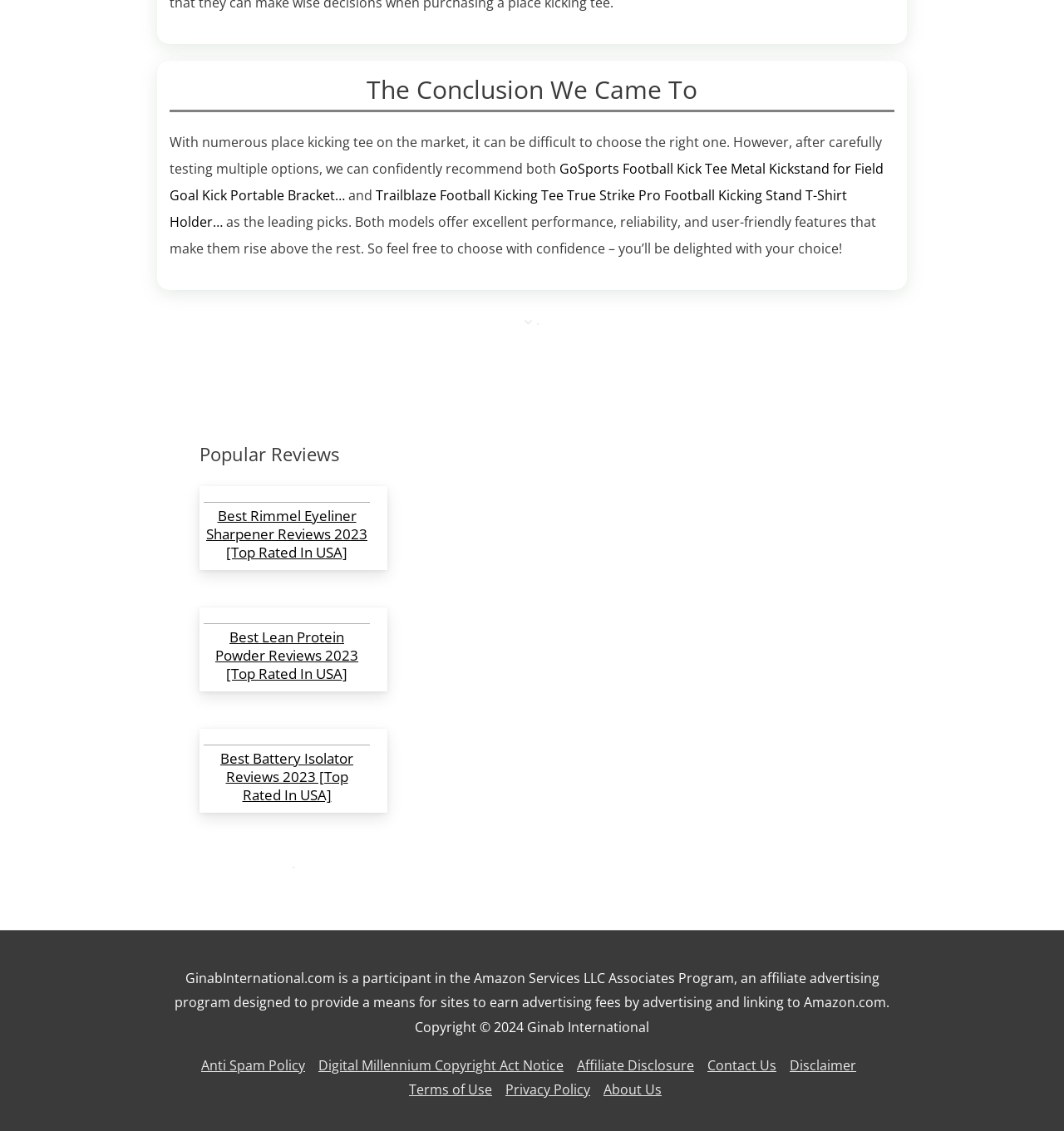Given the description: "Digital Millennium Copyright Act Notice", determine the bounding box coordinates of the UI element. The coordinates should be formatted as four float numbers between 0 and 1, [left, top, right, bottom].

[0.293, 0.934, 0.536, 0.95]